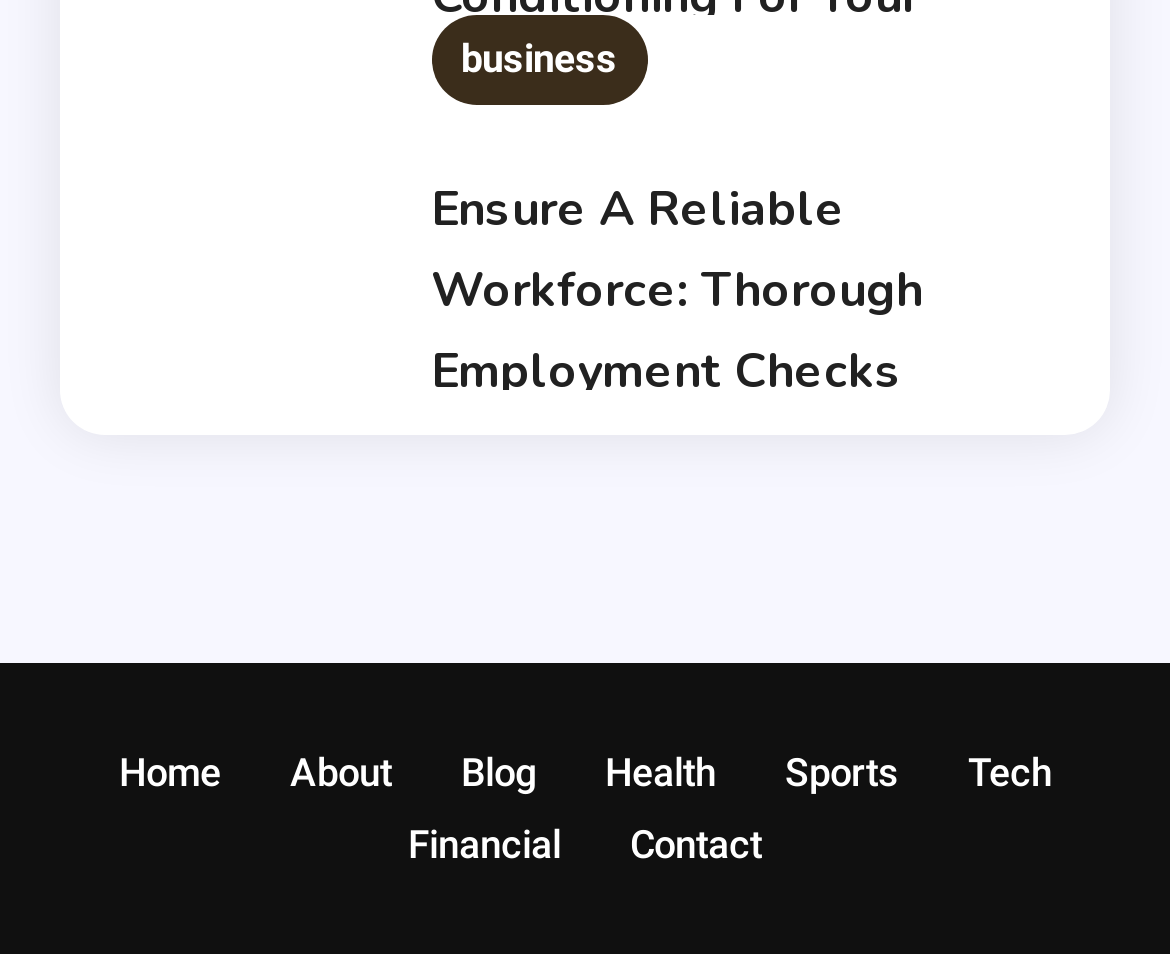How many sections are there on the webpage?
Please elaborate on the answer to the question with detailed information.

There are three sections on the webpage, each with a heading and a link, discussing employment checks, air conditioning solutions, and a third topic (not explicitly mentioned).